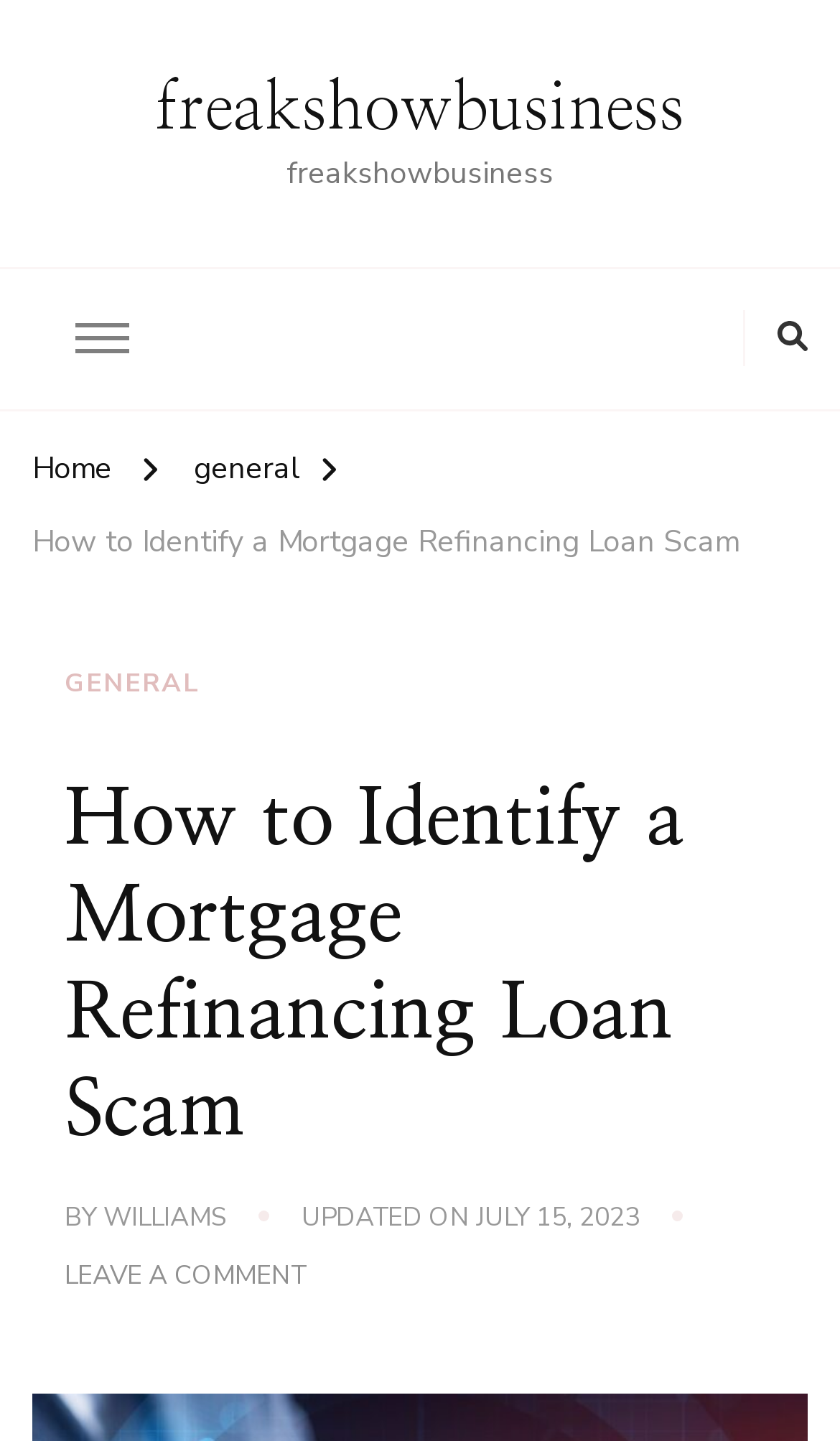Give a one-word or one-phrase response to the question:
What is the purpose of the button at the top-right corner?

Expand or collapse